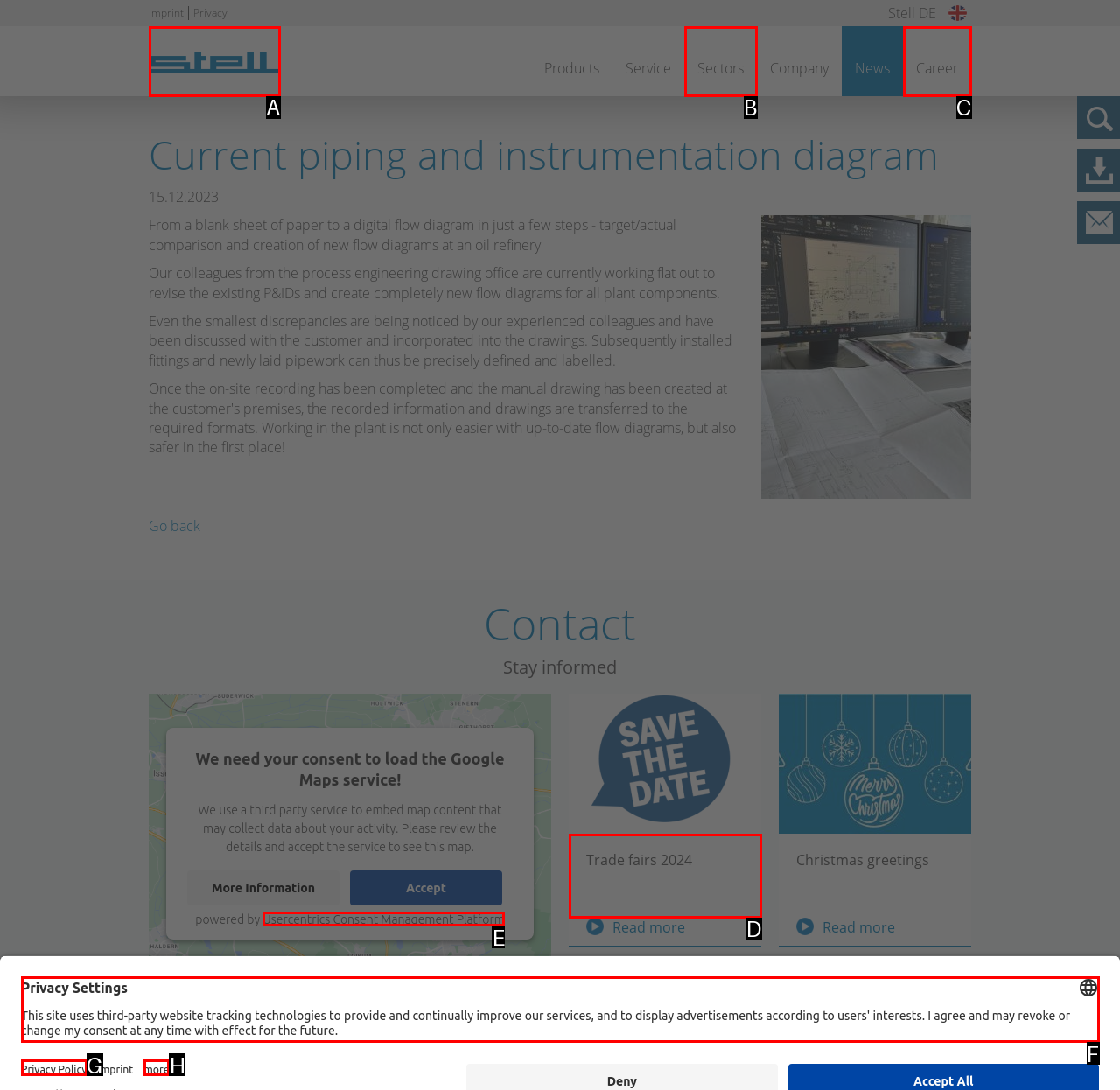To complete the task: go to next page, which option should I click? Answer with the appropriate letter from the provided choices.

None